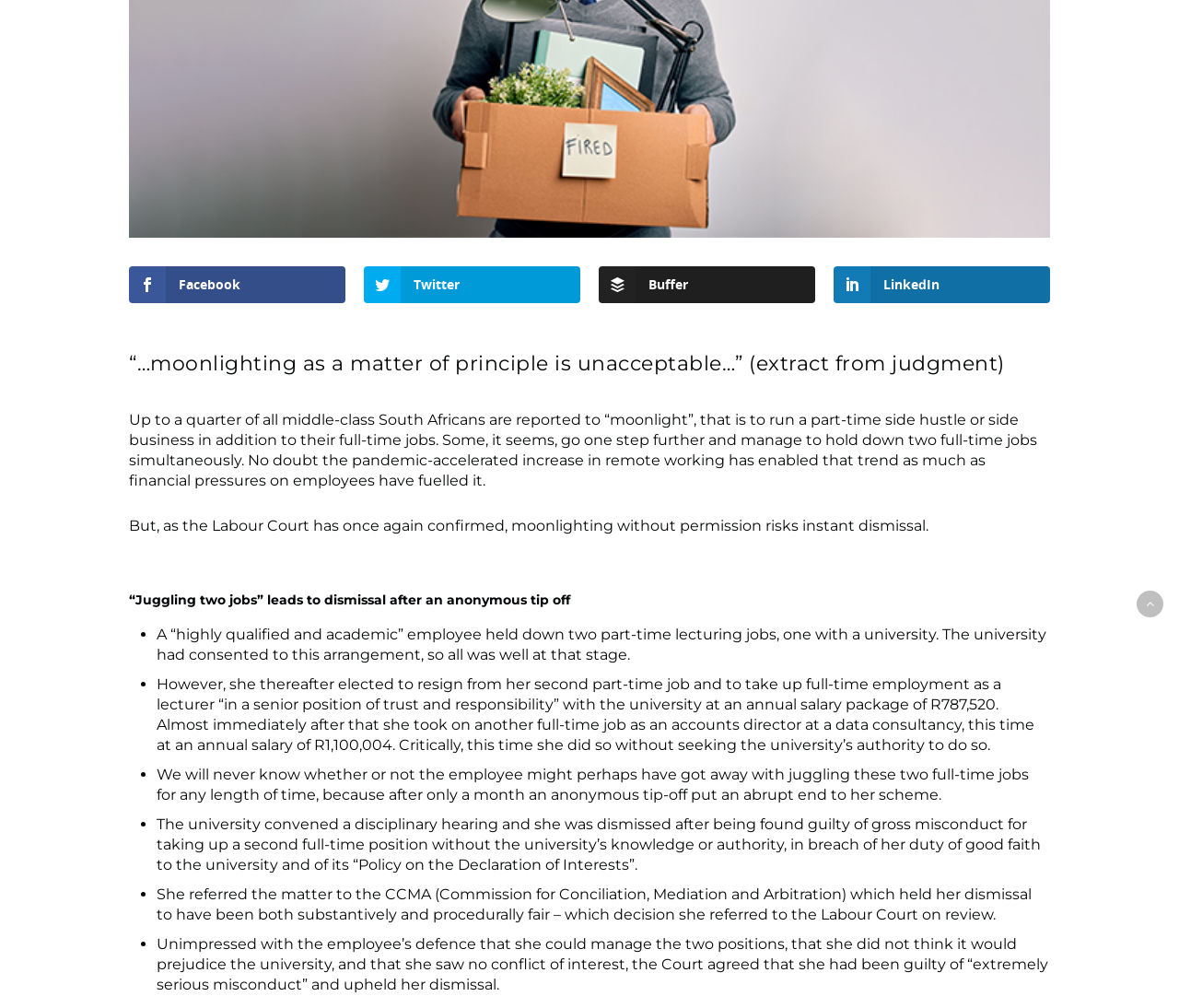Using the provided element description: "name="s" placeholder="Search"", determine the bounding box coordinates of the corresponding UI element in the screenshot.

None